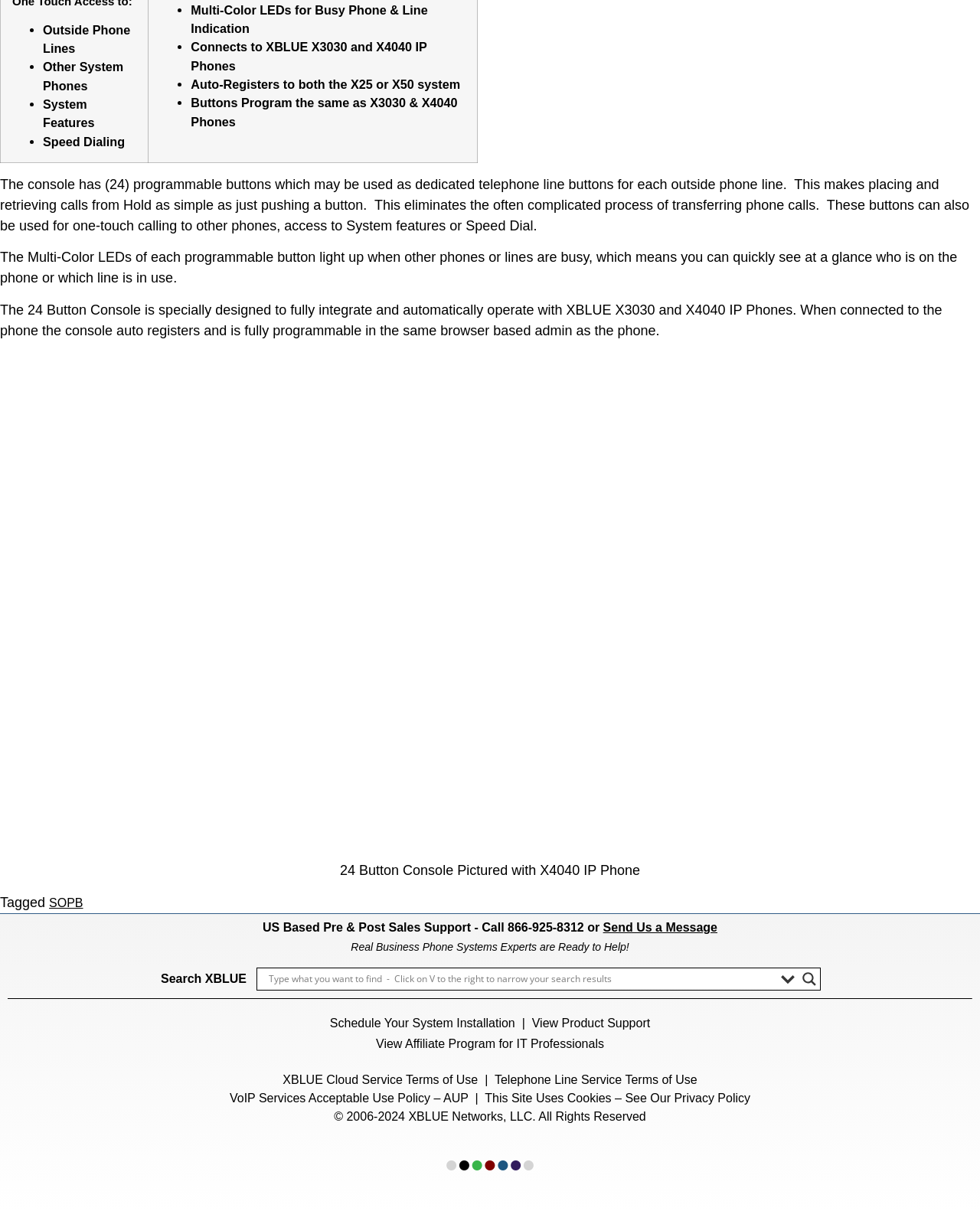Please identify the bounding box coordinates of the area that needs to be clicked to follow this instruction: "Click the 24 Button Console image".

[0.109, 0.291, 0.891, 0.702]